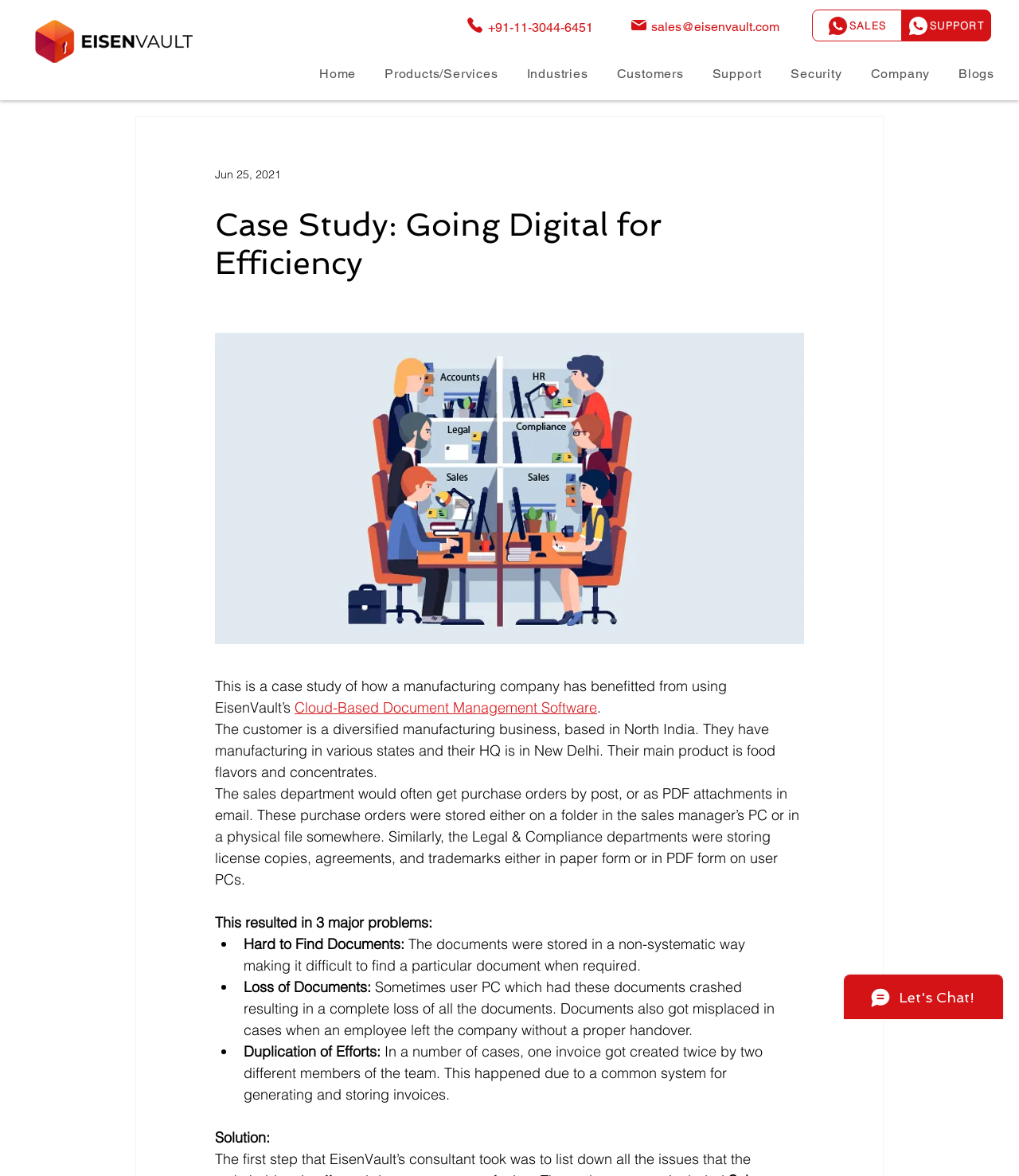Find the bounding box coordinates for the HTML element specified by: "Home".

[0.299, 0.053, 0.363, 0.072]